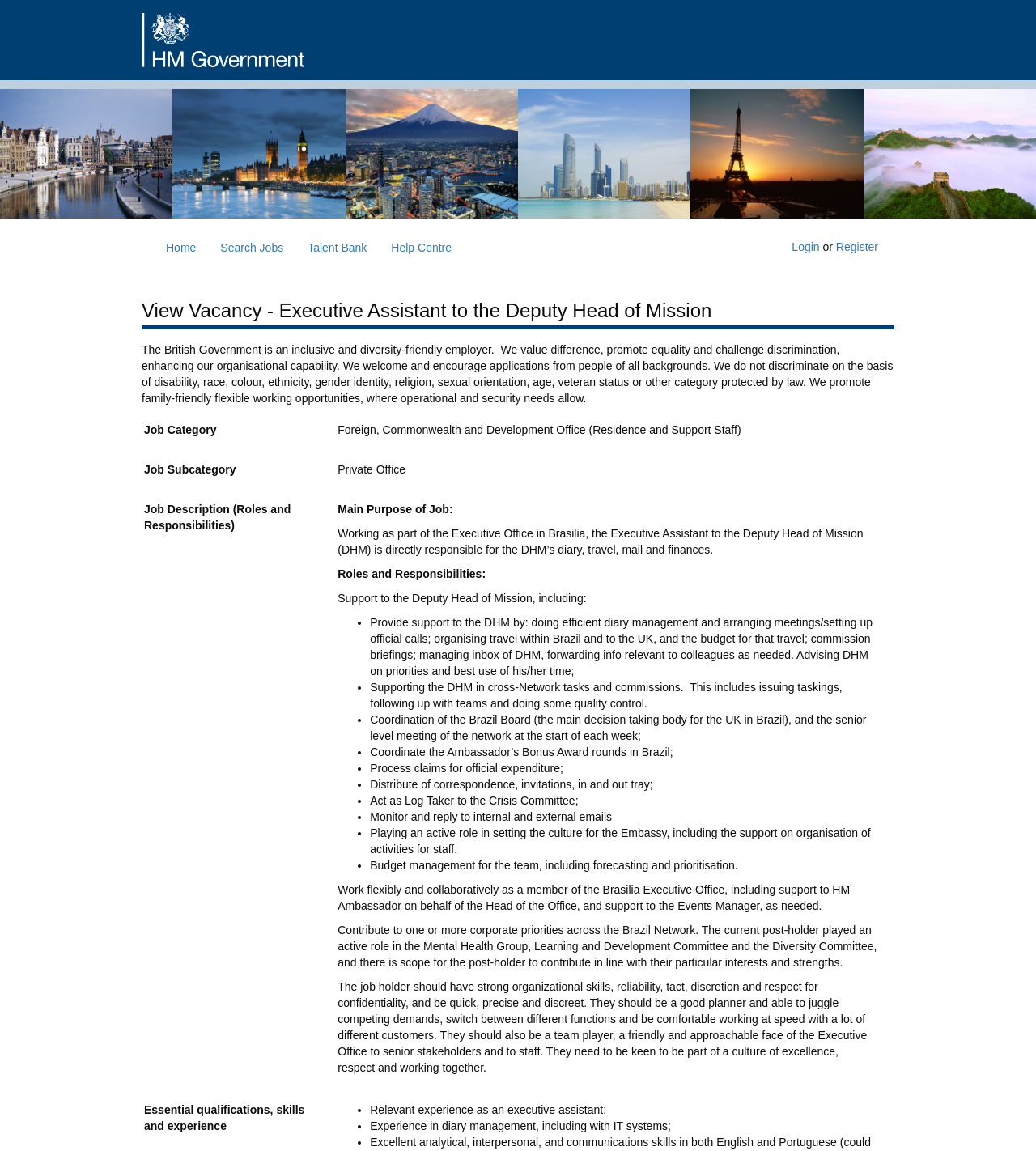What are the essential qualifications, skills, and experience required for the job?
Analyze the image and deliver a detailed answer to the question.

I found the 'Essential qualifications, skills and experience' section, but it does not provide specific details about the required qualifications, skills, and experience. It only lists some bullet points, but they do not provide clear information about the essential requirements.